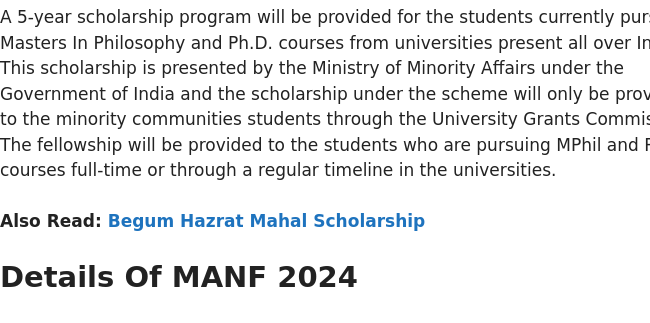Using the elements shown in the image, answer the question comprehensively: What type of courses does the fellowship support?

According to the caption, the Maulana Azad National Fellowship is aimed at supporting students pursuing Masters in Philosophy and Ph.D. courses across various universities in India, which suggests that the fellowship provides financial assistance to students enrolled in these specific programs.